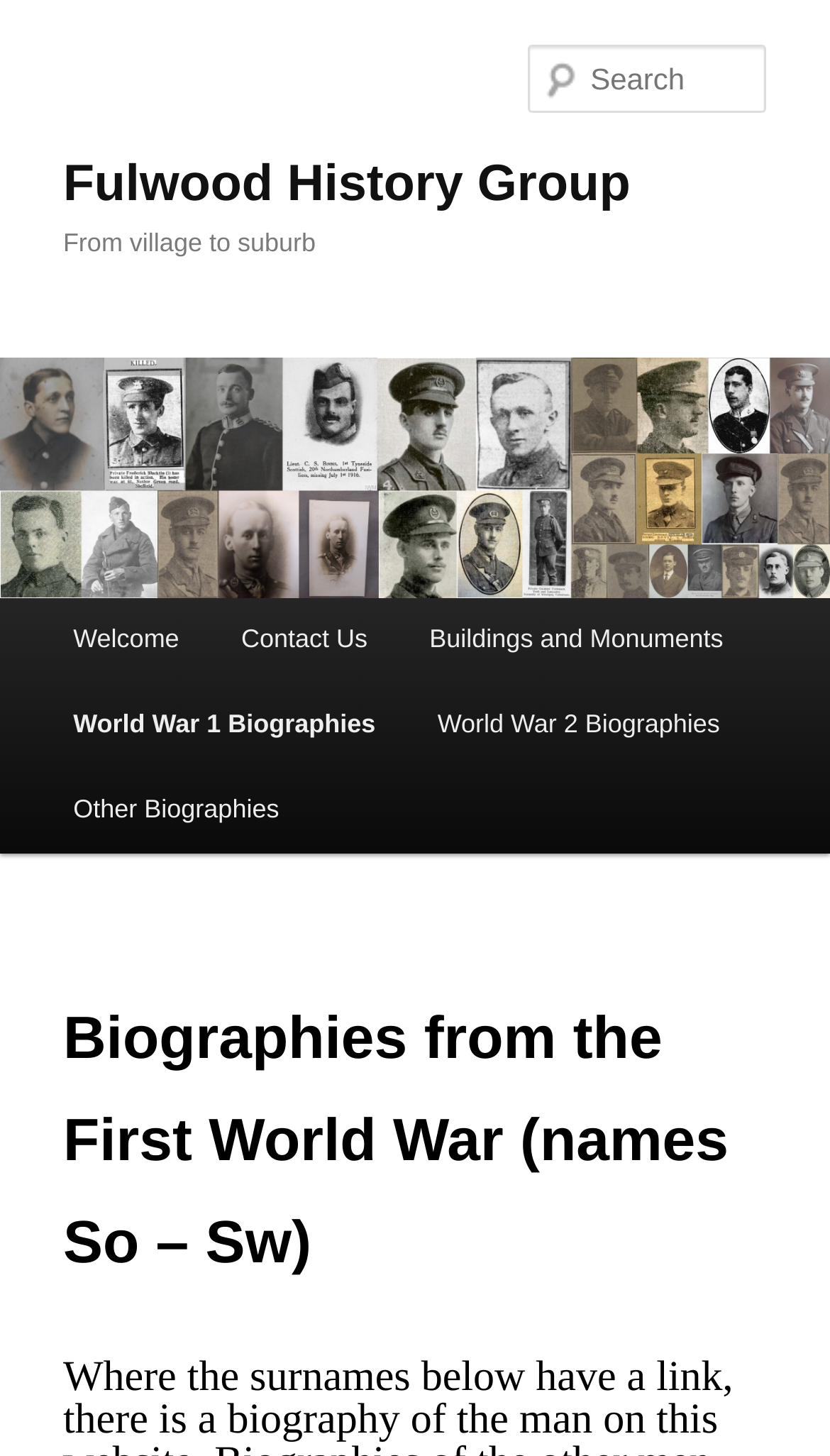What type of biographies are listed on this page?
Give a thorough and detailed response to the question.

The type of biographies listed on this page can be determined from the heading element 'Biographies from the First World War (names So – Sw)' which is located in the main content area of the webpage.